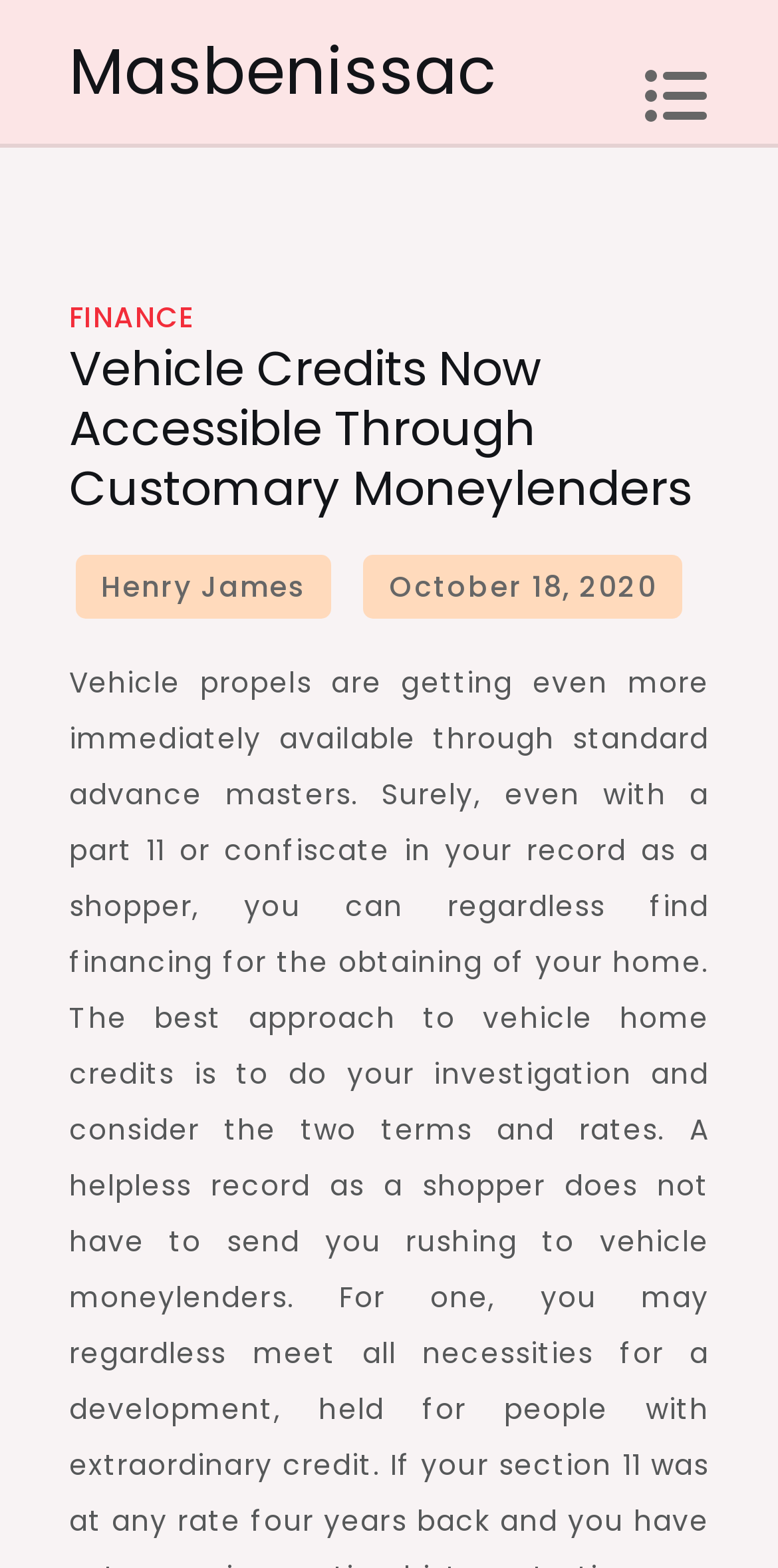Using the description: "October 18, 2020October 17, 2020", determine the UI element's bounding box coordinates. Ensure the coordinates are in the format of four float numbers between 0 and 1, i.e., [left, top, right, bottom].

[0.467, 0.353, 0.877, 0.394]